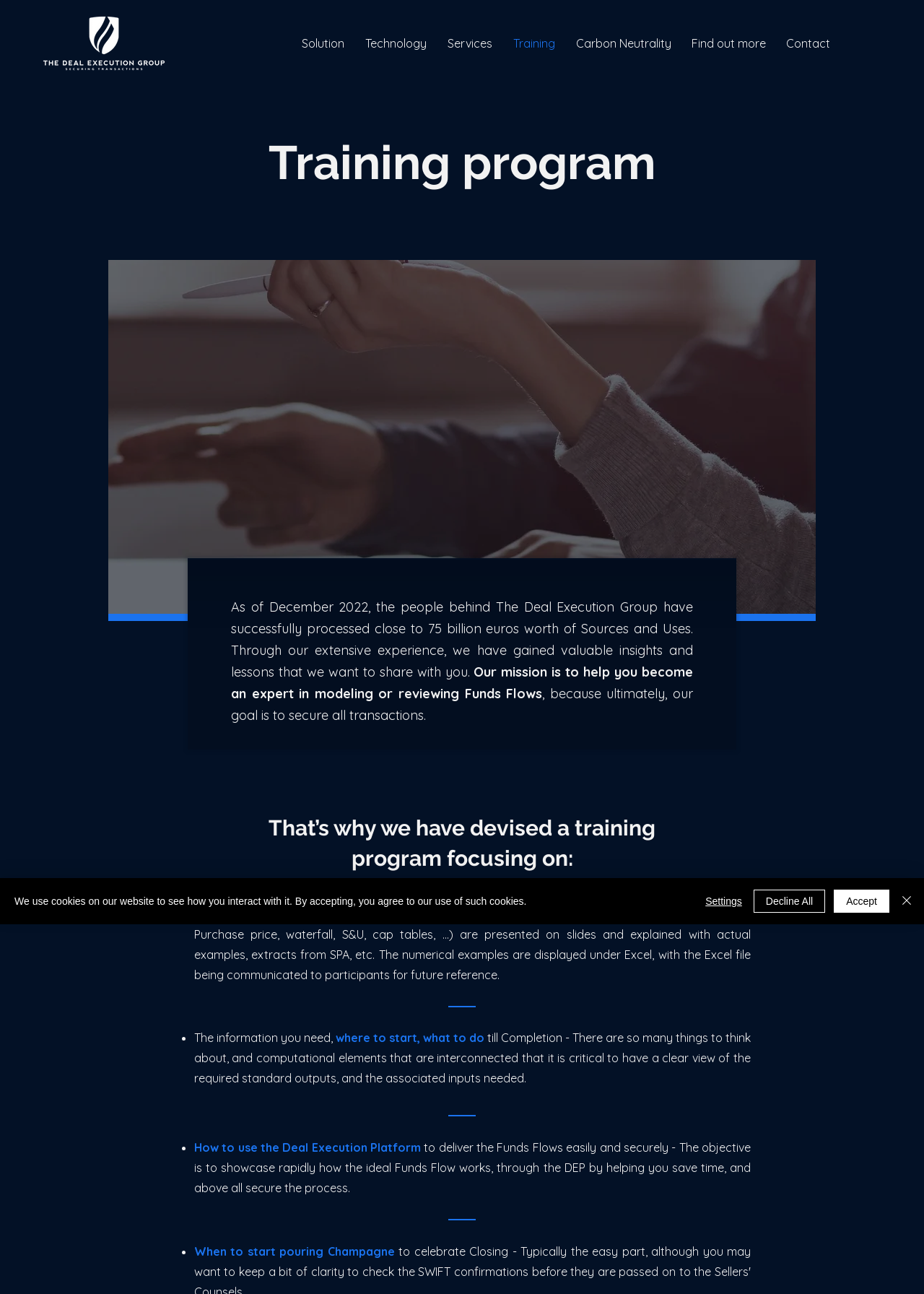Based on the element description Decline All, identify the bounding box coordinates for the UI element. The coordinates should be in the format (top-left x, top-left y, bottom-right x, bottom-right y) and within the 0 to 1 range.

[0.815, 0.688, 0.893, 0.705]